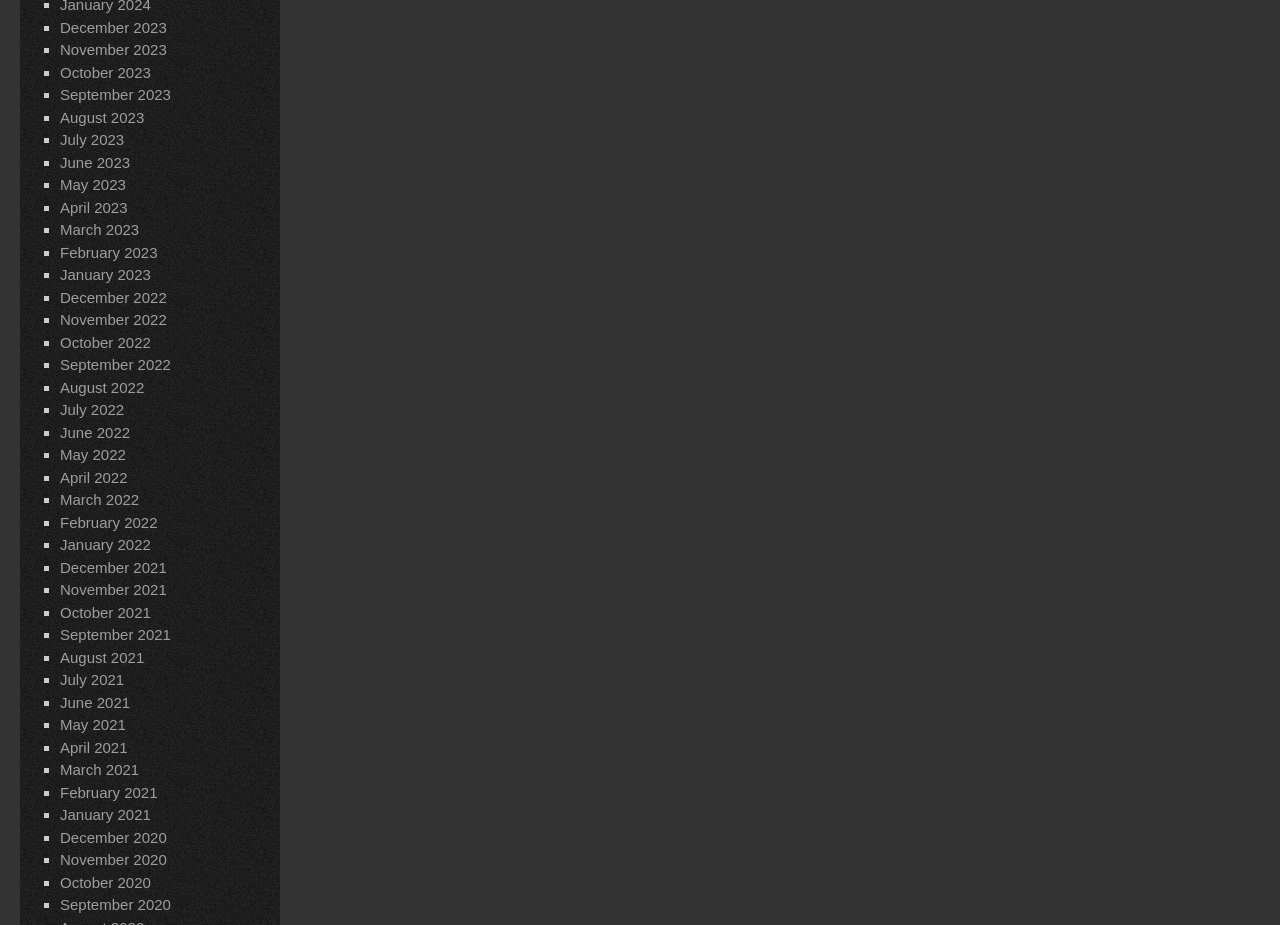Please determine the bounding box coordinates of the element to click on in order to accomplish the following task: "Open January 2021". Ensure the coordinates are four float numbers ranging from 0 to 1, i.e., [left, top, right, bottom].

[0.047, 0.872, 0.118, 0.89]